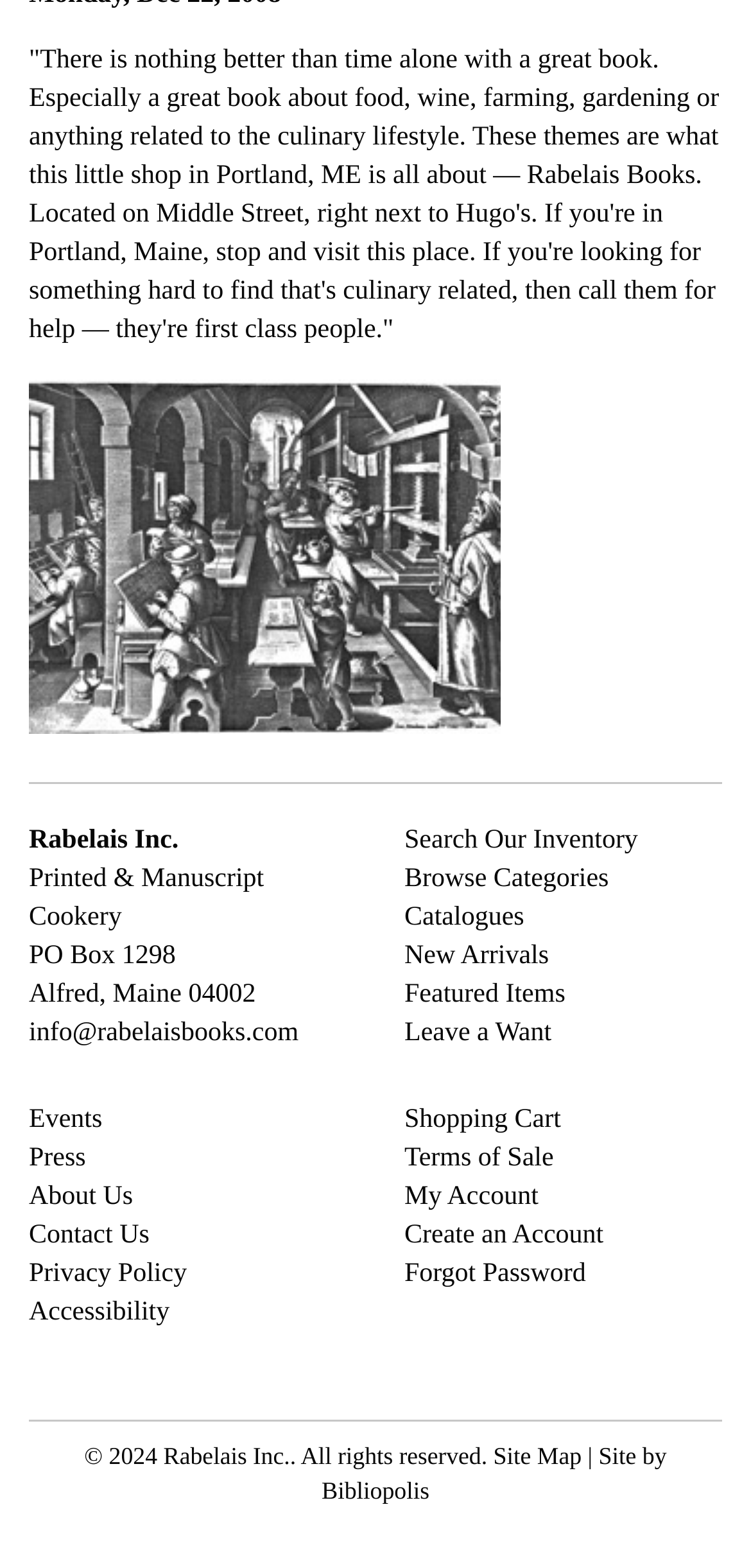What is the email address of the bookshop?
Make sure to answer the question with a detailed and comprehensive explanation.

The email address of the bookshop can be found in the contact information section of the webpage, which lists 'info@rabelaisbooks.com' as the email address.